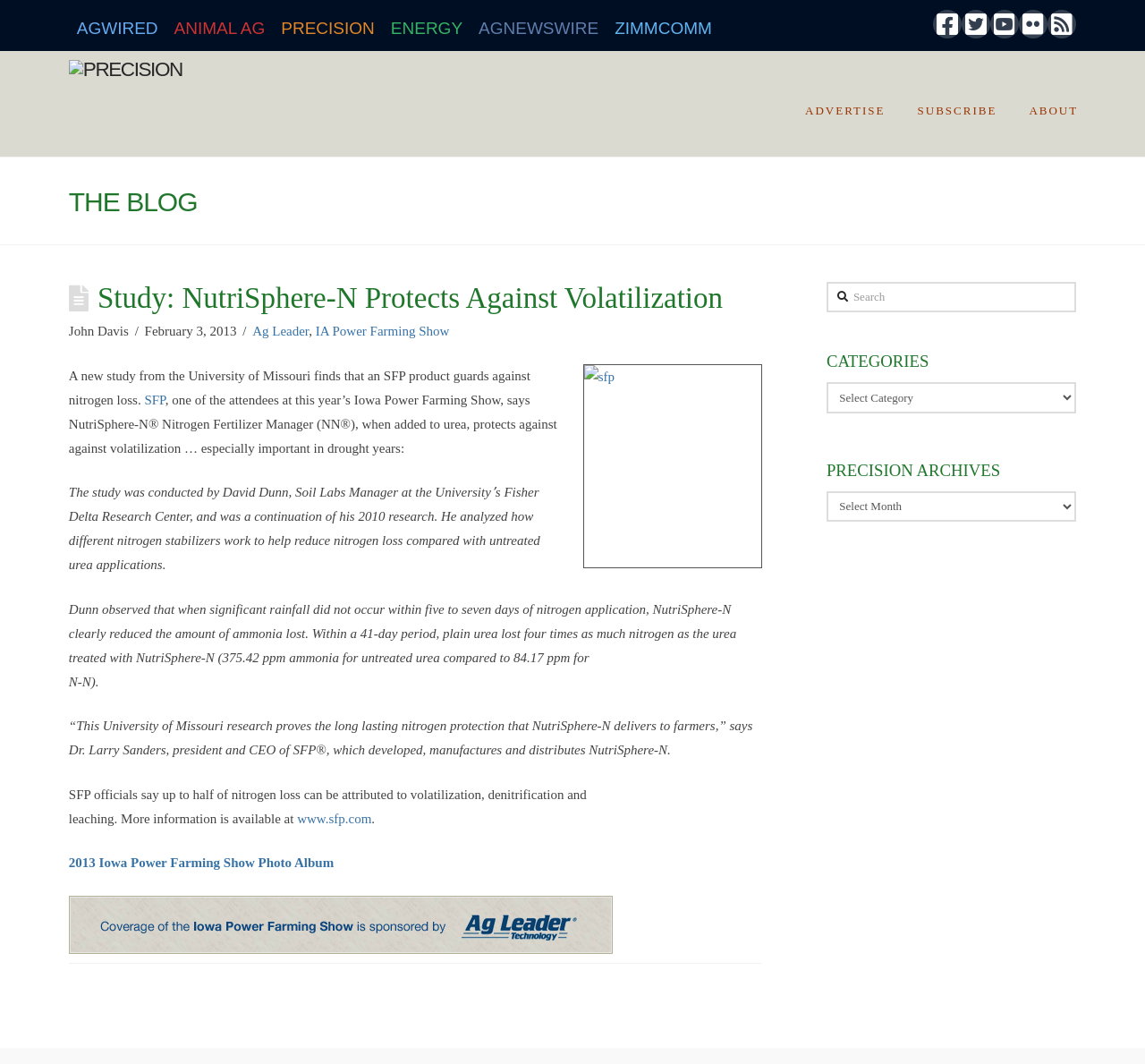Carefully examine the image and provide an in-depth answer to the question: Who conducted the study on nitrogen stabilizers?

The article states that the study was conducted by David Dunn, Soil Labs Manager at the University of Missouri's Fisher Delta Research Center, and was a continuation of his 2010 research.